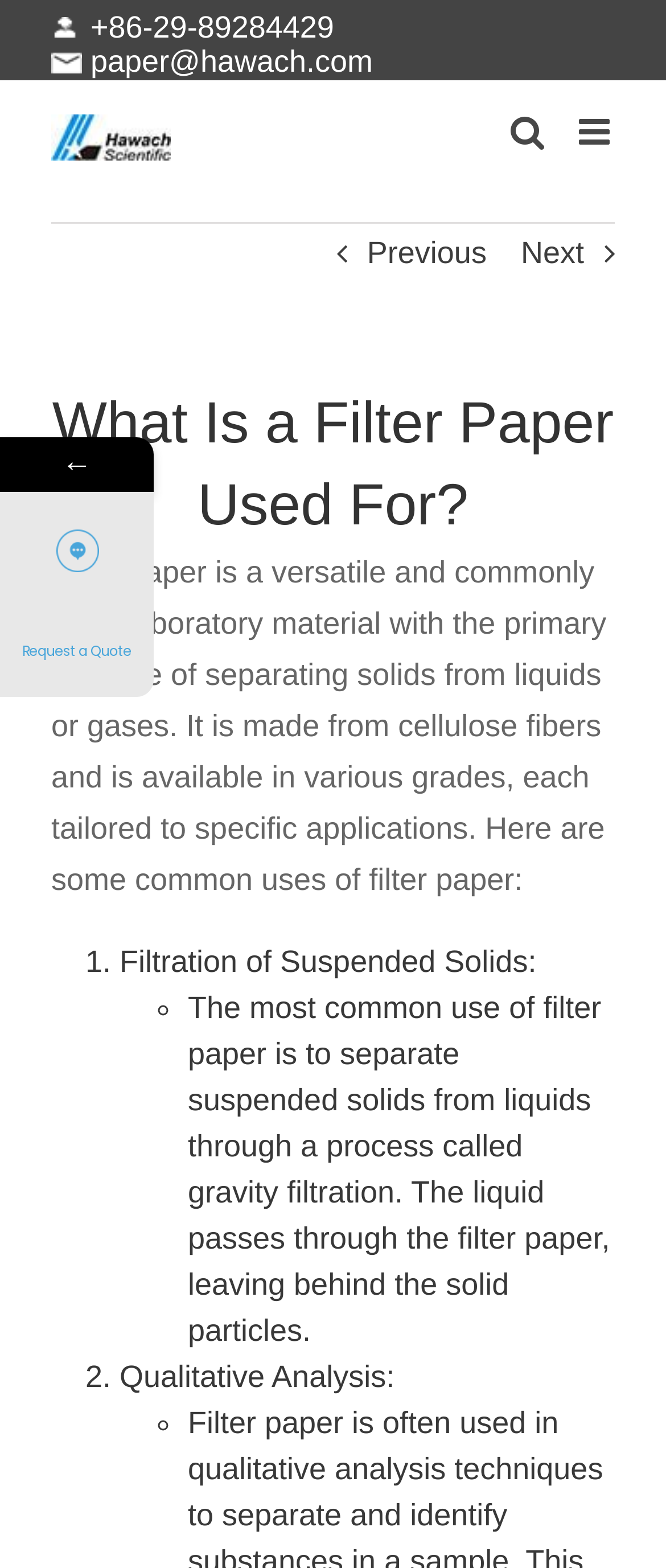Illustrate the webpage's structure and main components comprehensively.

This webpage is about the uses of filter paper in laboratory settings. At the top left corner, there is a logo image with a link to the website's homepage. Next to the logo, there is a phone number and an email address. On the top right corner, there are links to toggle the mobile menu and search.

Below the top navigation bar, there is a page title bar with links to previous and next pages. The main content of the webpage starts with a heading "What Is a Filter Paper Used For?" followed by a paragraph explaining the primary purpose of filter paper and its various grades.

The webpage then lists the common uses of filter paper, with each use marked by a numbered list marker. The first use is filtration of suspended solids, which is explained in a sub-list with a bullet point. The second use is qualitative analysis, also explained in a sub-list with a bullet point.

On the top right side of the webpage, there is a static text "←" and an image of a custom channel. Below them, there is a call-to-action button "Request a Quote".